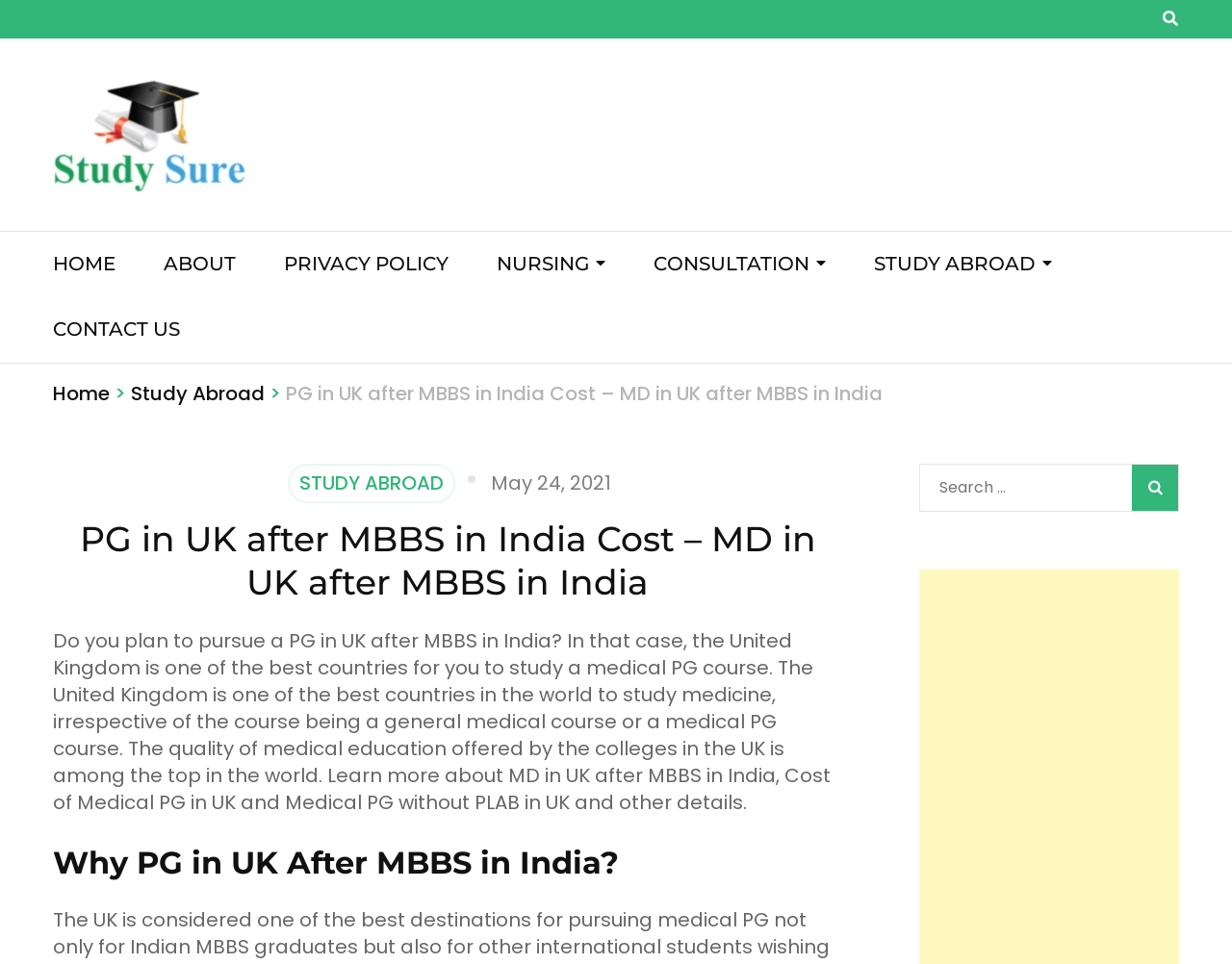Please identify the bounding box coordinates of the clickable element to fulfill the following instruction: "Search for something". The coordinates should be four float numbers between 0 and 1, i.e., [left, top, right, bottom].

[0.762, 0.492, 0.914, 0.52]